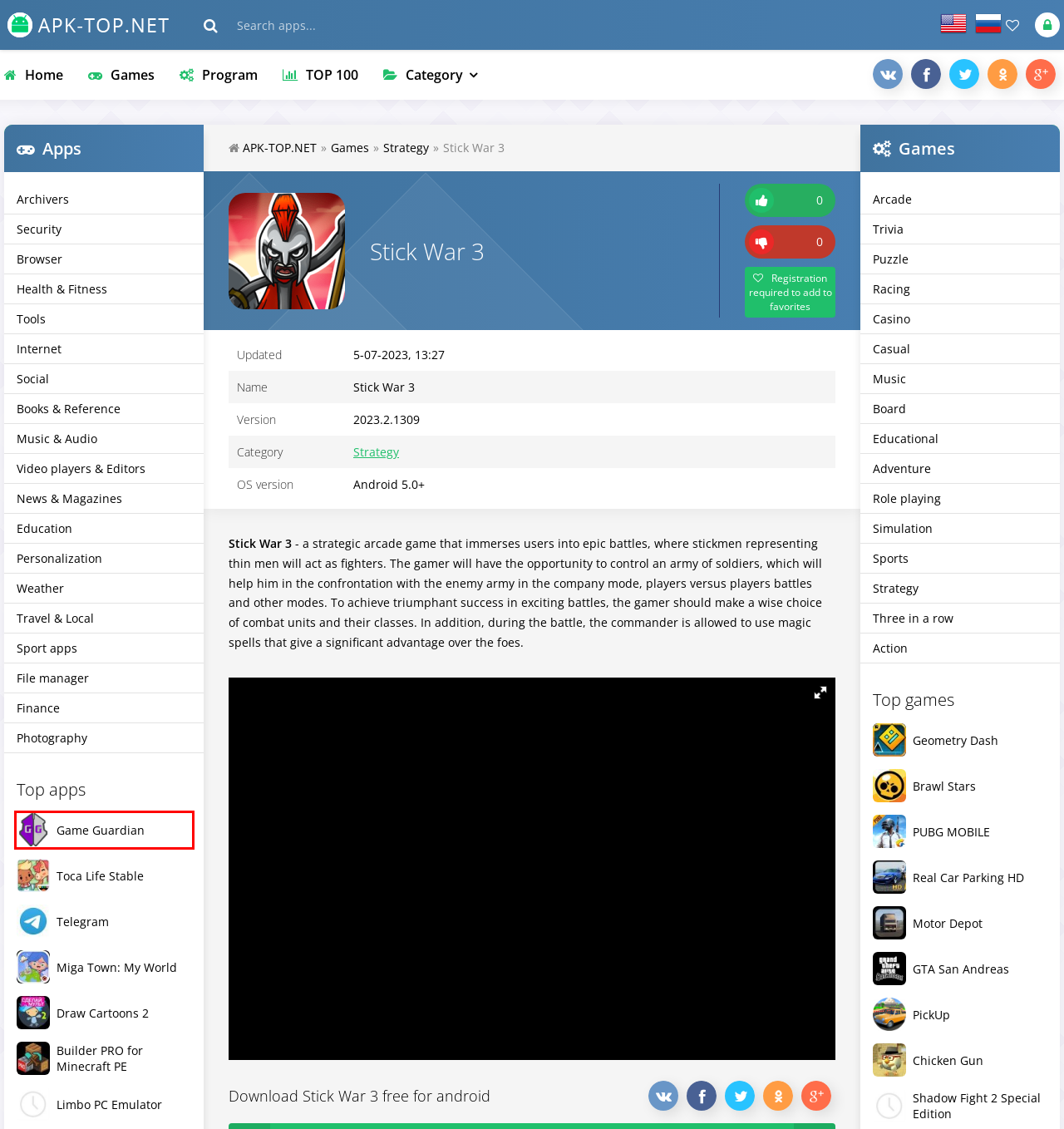You are provided with a screenshot of a webpage that has a red bounding box highlighting a UI element. Choose the most accurate webpage description that matches the new webpage after clicking the highlighted element. Here are your choices:
A. Download Brawl Stars 54.298 APK (MOD money) for android
B. A selection of the best games for your Android smartphone
C. Download Game Guardian 101.1 APK for android
D. Download Builder PRO for Minecraft PE 15.2.3 APK for android
E. Download GTA San Andreas 2.00 APK for android
F. Download Limbo PC Emulator 5.0.0 APK for android
G. Download PickUp 1.3.5 APK (MOD money) for android
H. Download Shadow Fight 2 Special Edition 1.0.12 APK (MOD free purchases) for android

C